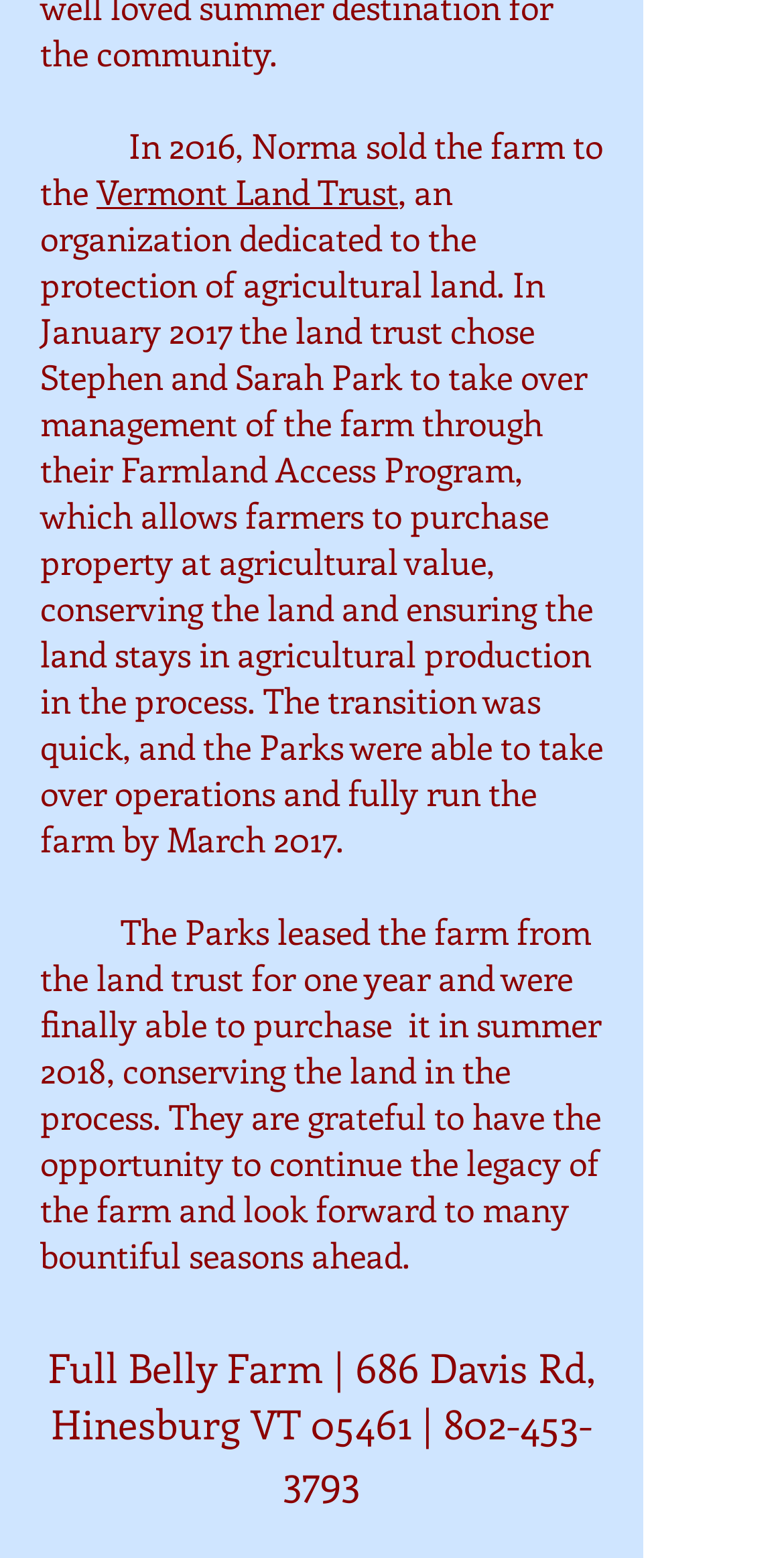Given the description 802-453-3793, predict the bounding box coordinates of the UI element. Ensure the coordinates are in the format (top-left x, top-left y, bottom-right x, bottom-right y) and all values are between 0 and 1.

[0.362, 0.895, 0.755, 0.966]